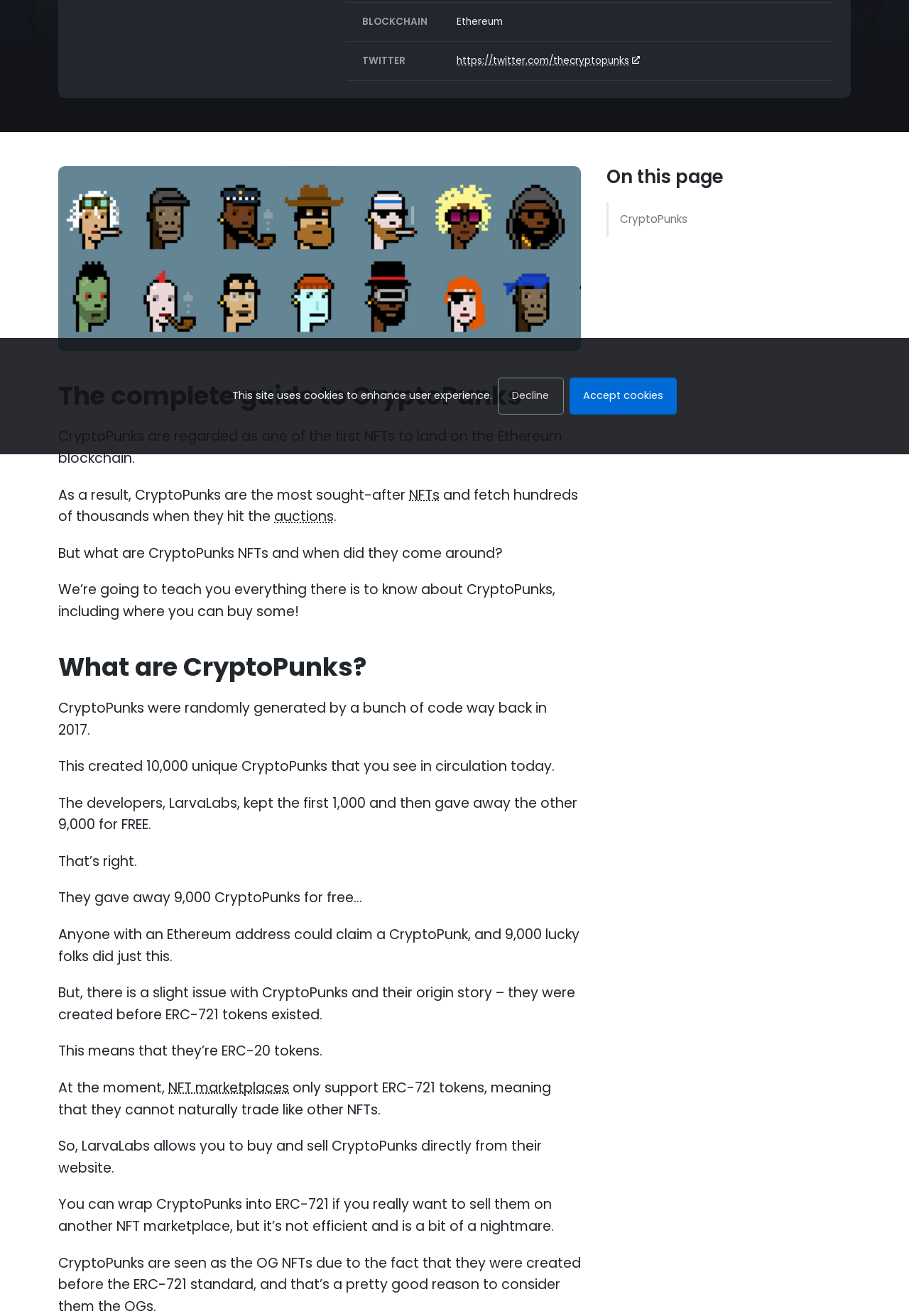Using the element description provided, determine the bounding box coordinates in the format (top-left x, top-left y, bottom-right x, bottom-right y). Ensure that all values are floating point numbers between 0 and 1. Element description: CryptoPunks

[0.667, 0.154, 0.936, 0.18]